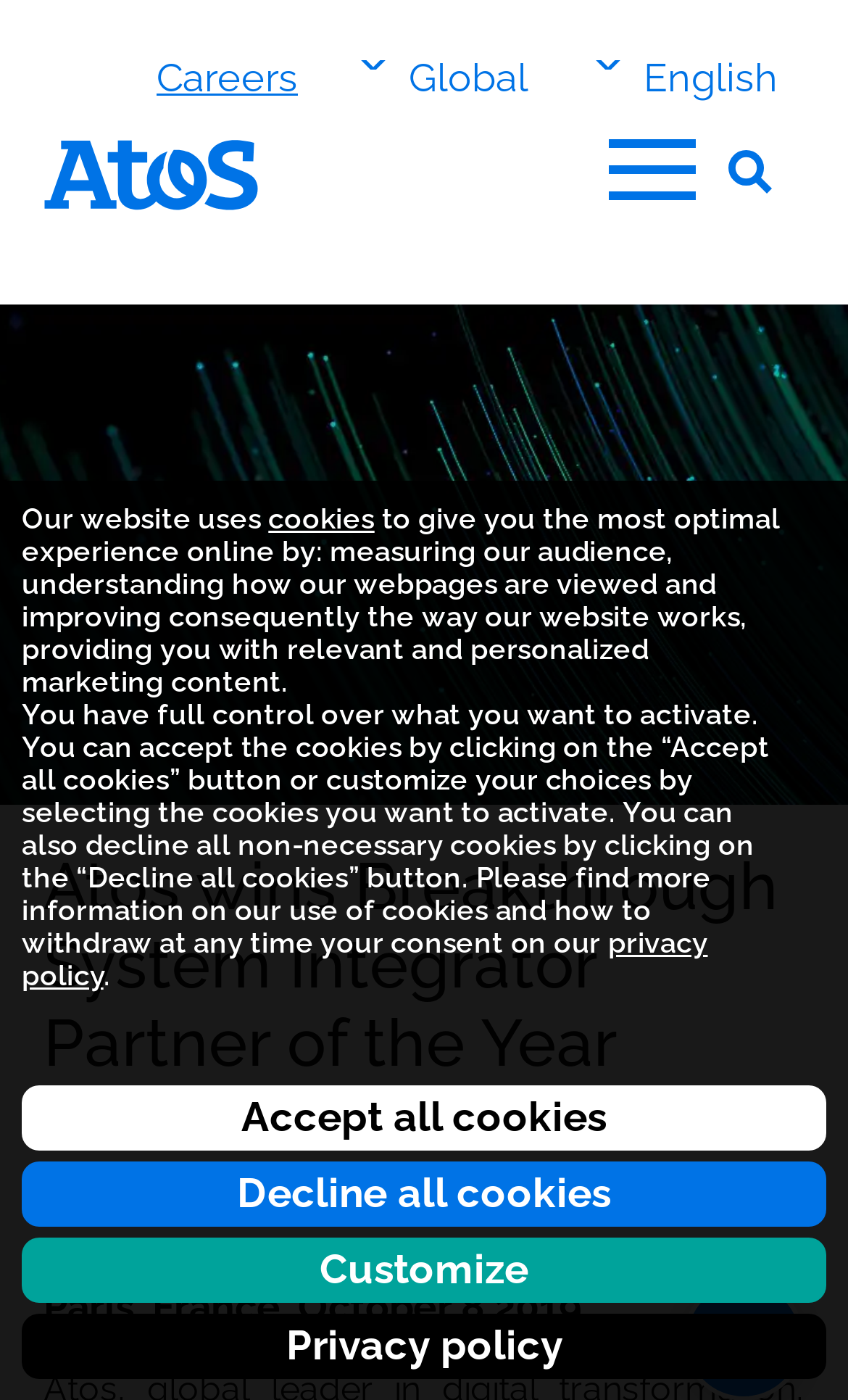Find the bounding box of the web element that fits this description: "cookies".

[0.316, 0.359, 0.442, 0.382]